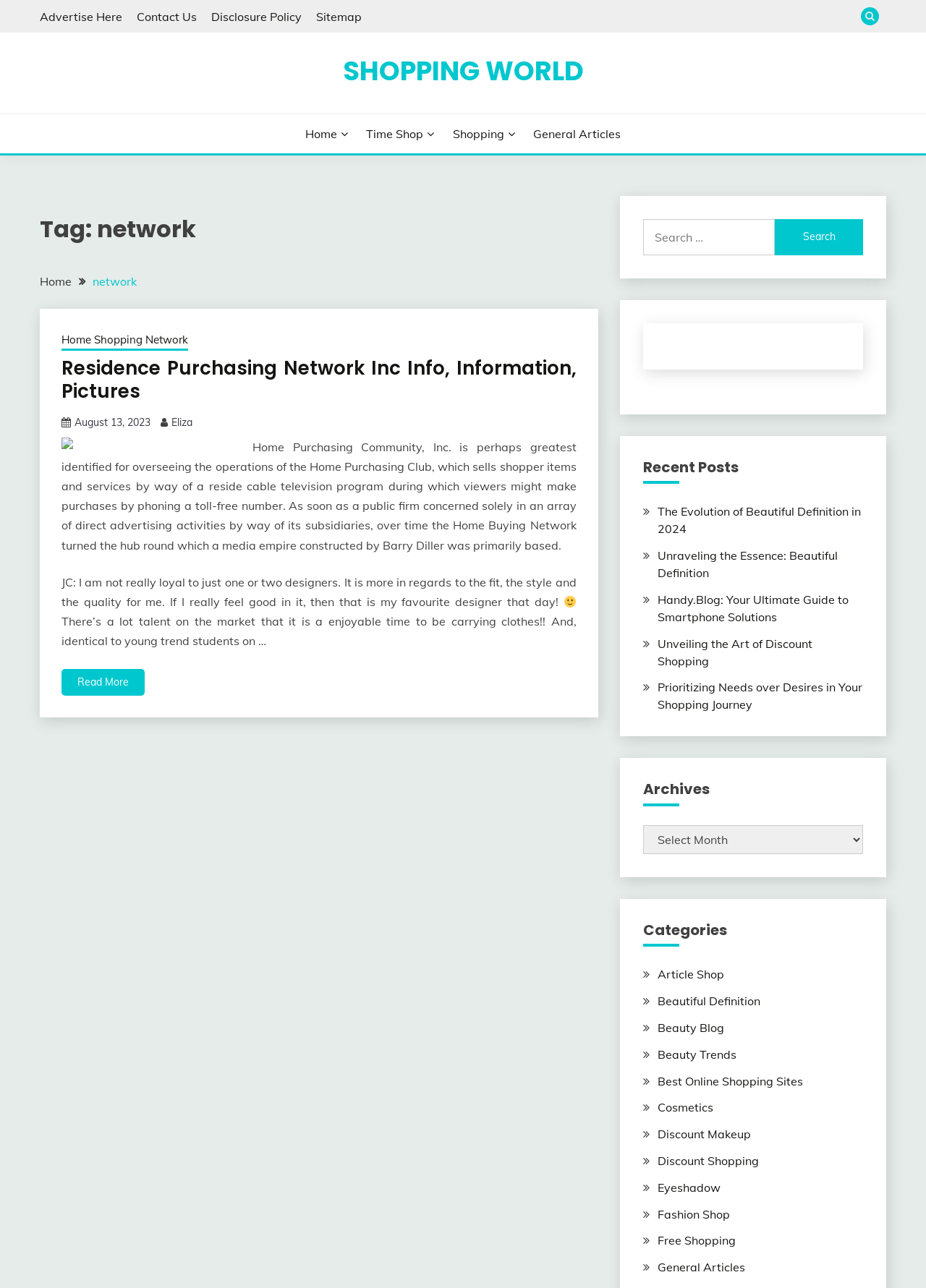What is the name of the person quoted in the article?
Please give a well-detailed answer to the question.

The answer can be found in the article section, where it says 'JC: I am not really loyal to just one or two designers. It is more about the fit, the style and the quality for me. If I really feel good in it, then that is my favourite designer that day!' The quote is attributed to Eliza.